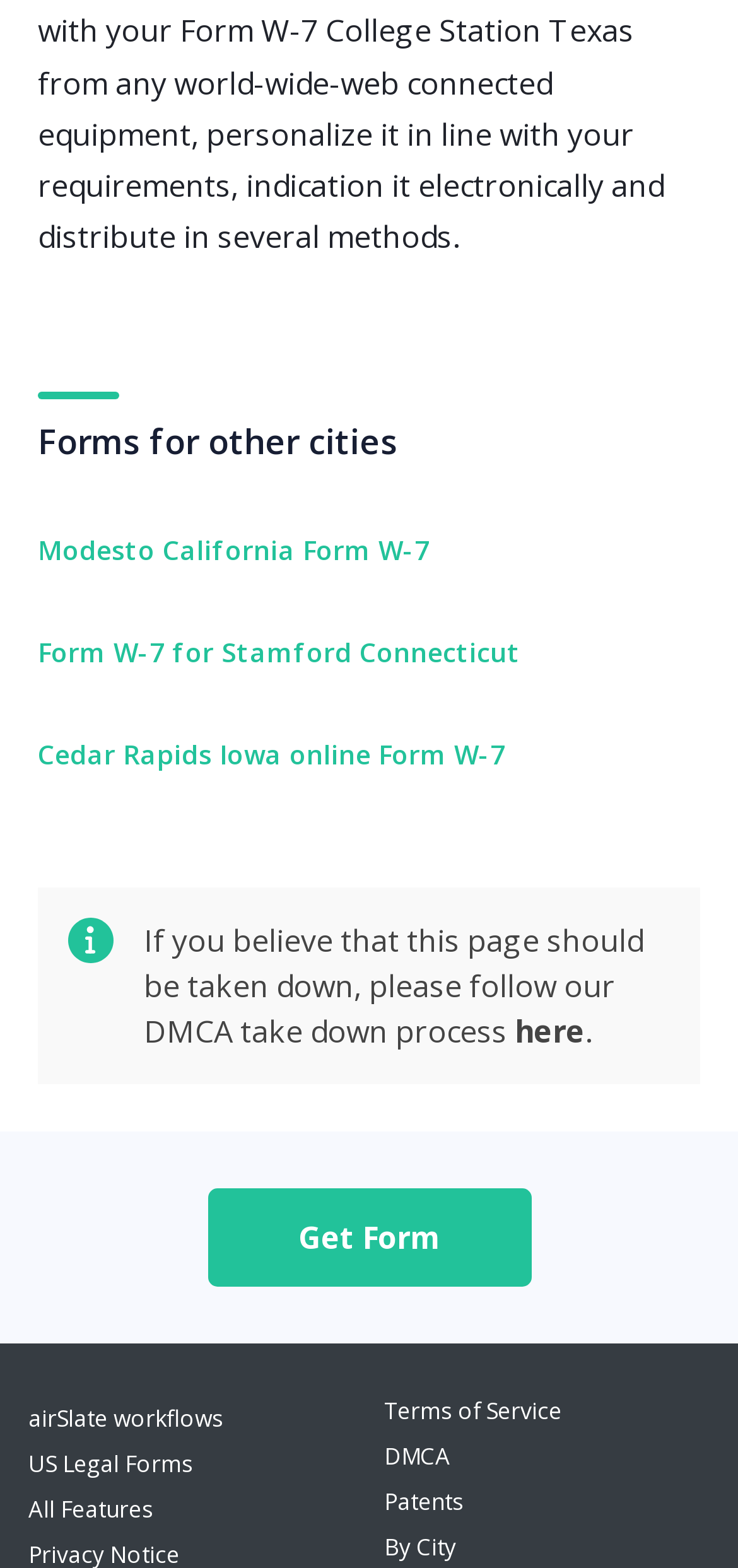Highlight the bounding box coordinates of the region I should click on to meet the following instruction: "Click on Modesto California Form W-7".

[0.051, 0.336, 0.949, 0.365]